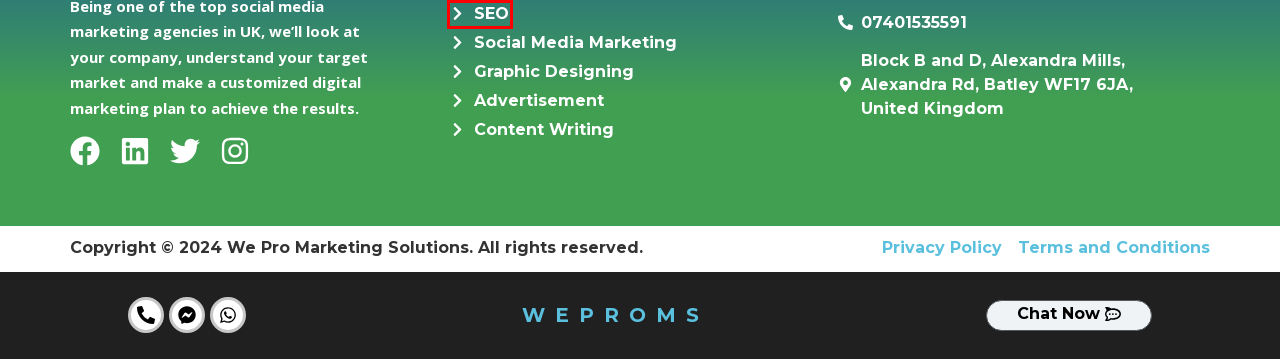Observe the provided screenshot of a webpage that has a red rectangle bounding box. Determine the webpage description that best matches the new webpage after clicking the element inside the red bounding box. Here are the candidates:
A. Graphic Designing Services in Lahore, Pakistan | WeProms
B. Terms and Conditions | WeProms
C. Social Media Marketing Agency in Lahore, Pakistan | WeProms
D. Content Writing Agency in Lahore, Pakistan | WeProms
E. 1# SEO Company in Lahore, Pakistan | WeProms
F. Advertising | WeProms
G. Privacy Policy | WeProms, UK
H. Pro Marketing Solutions, Dewsbury - WeProms Digital

E